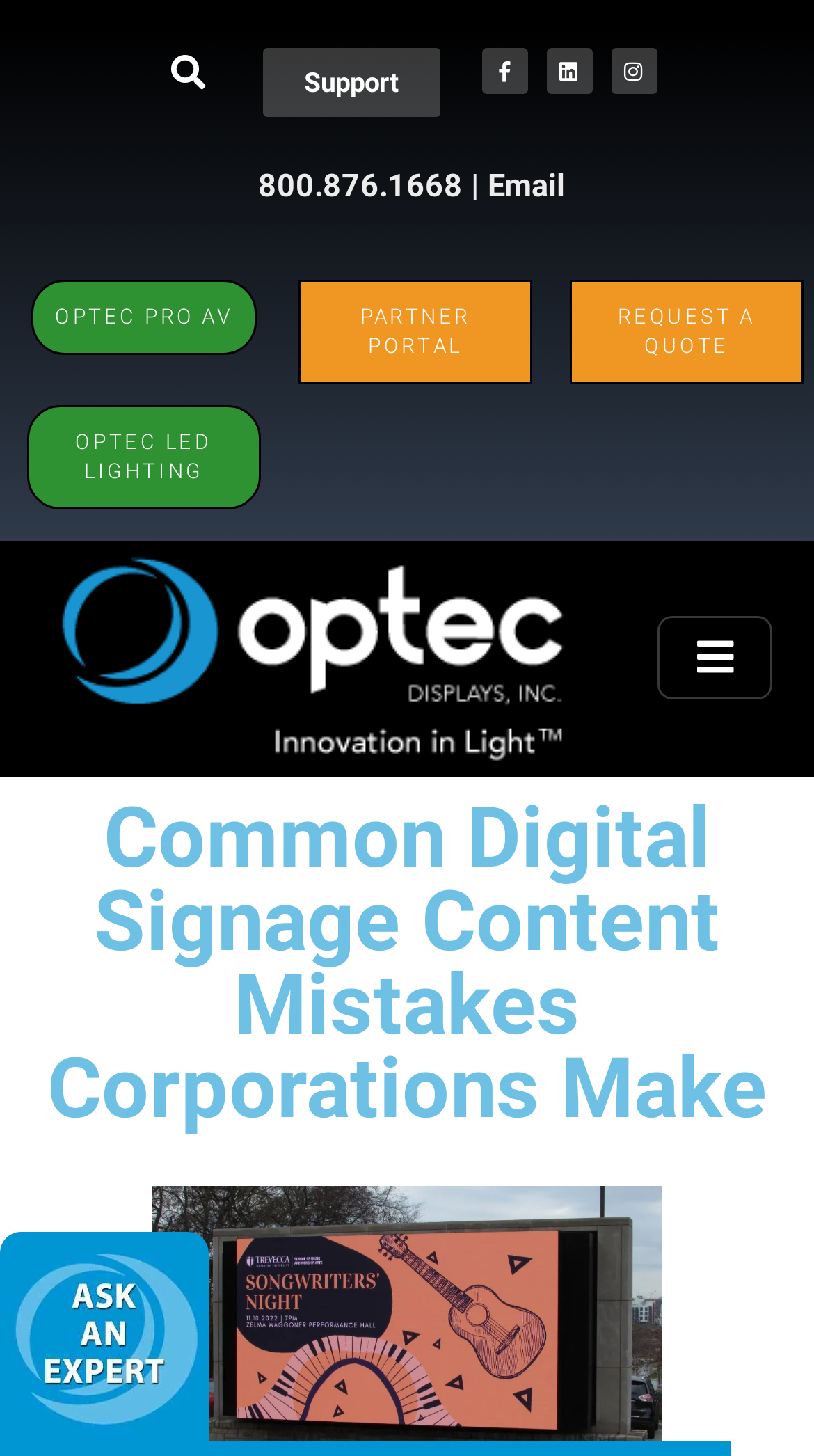With reference to the screenshot, provide a detailed response to the question below:
What is the purpose of the button with a menu icon?

I inferred the purpose of the button by looking at its icon, which is a menu icon, and its location at the top right corner of the webpage, suggesting that it is a menu button.